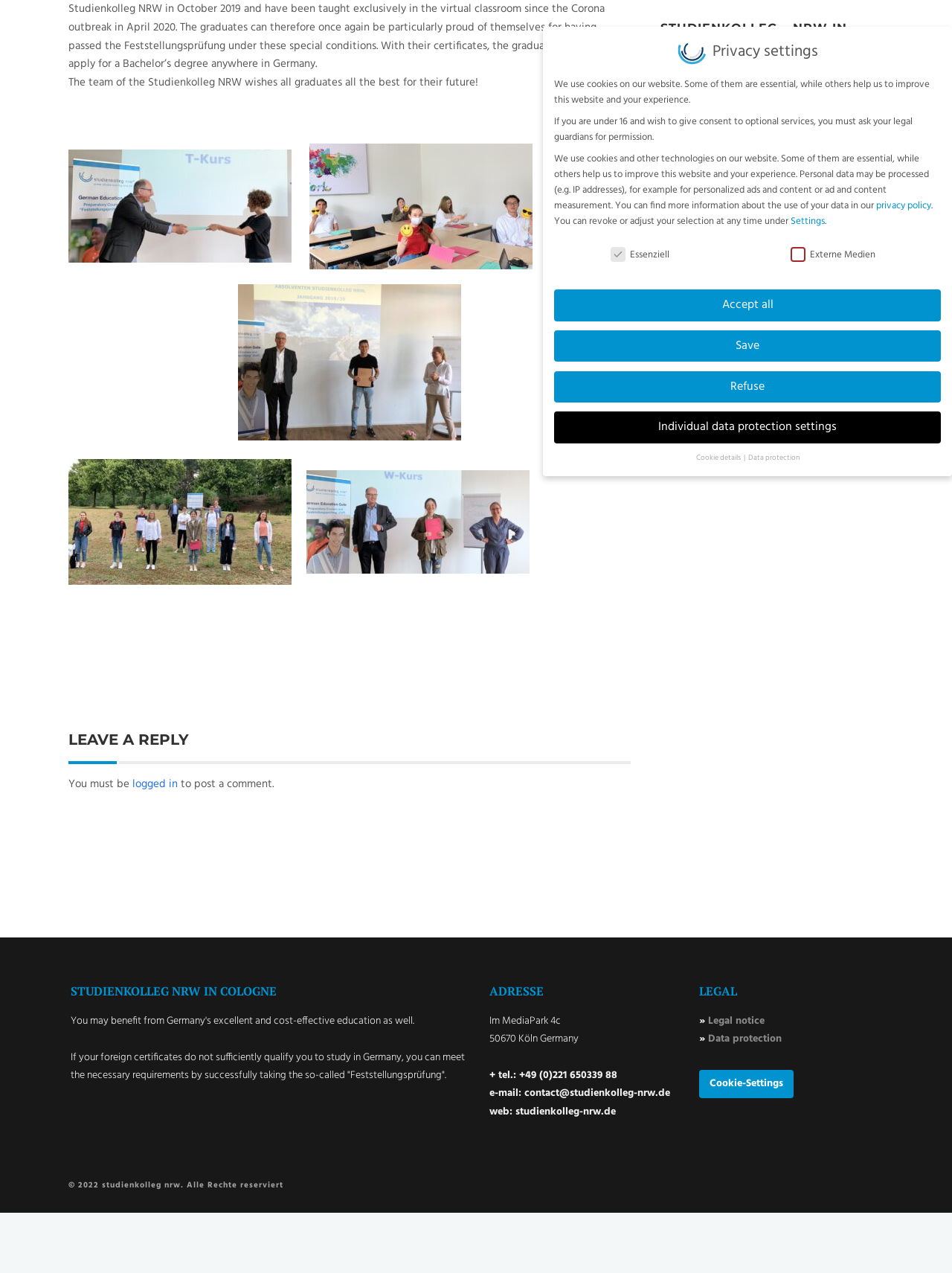Give the bounding box coordinates for the element described as: "privacy policy".

[0.92, 0.462, 0.978, 0.474]